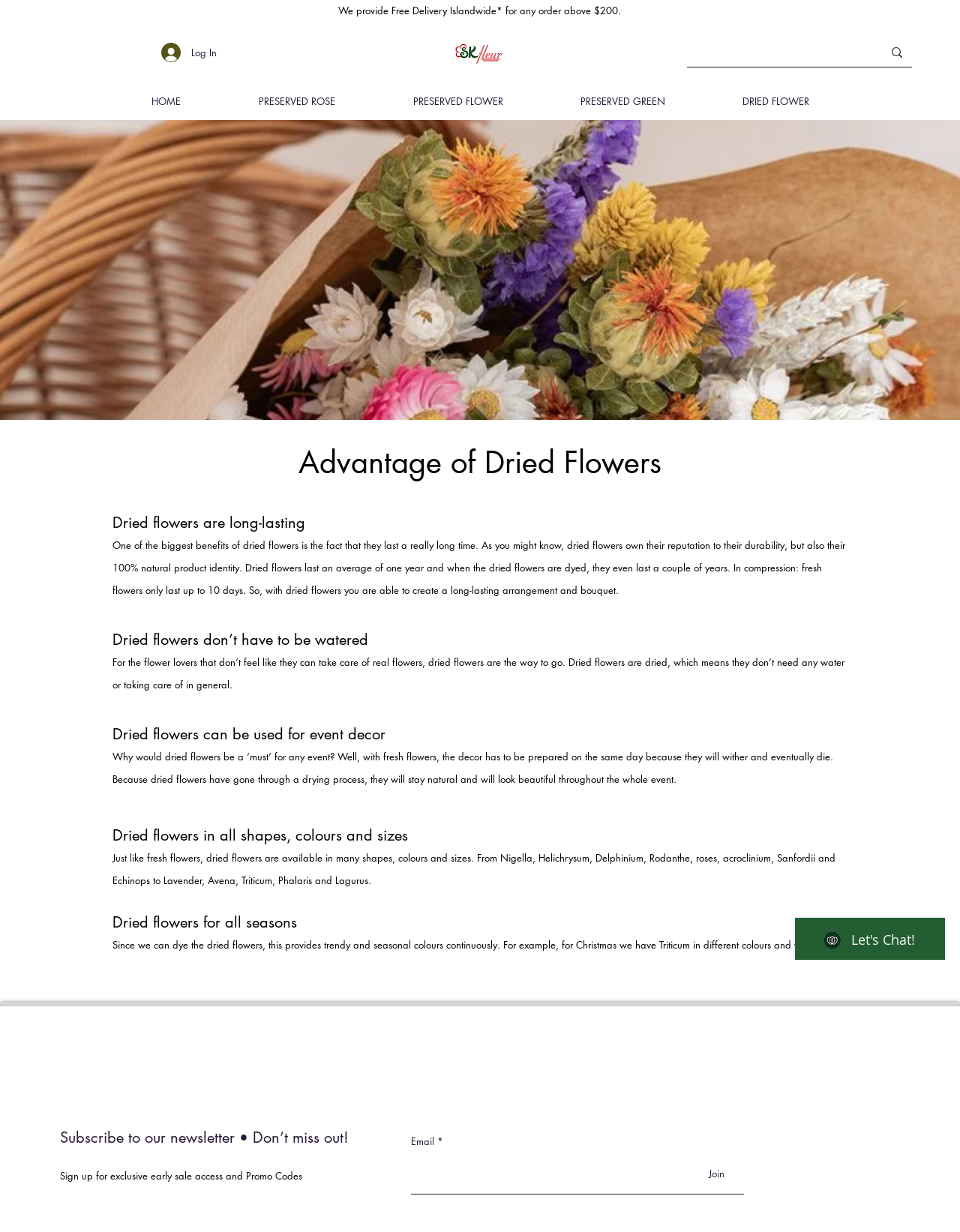What is the purpose of dried flowers in event decor?
Please provide a single word or phrase based on the screenshot.

They stay natural throughout the event